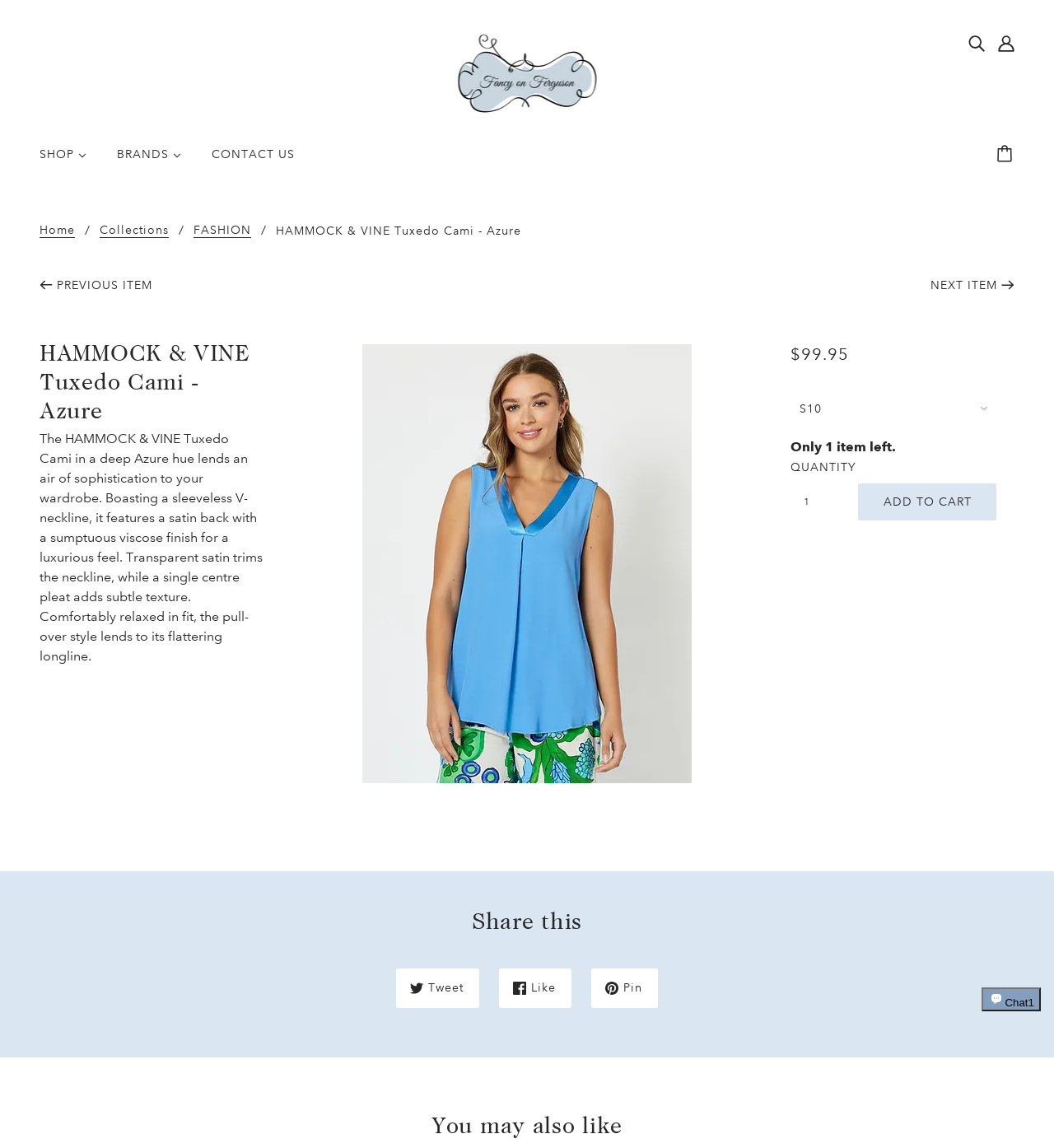What is the color of the HAMMOCK & VINE Tuxedo Cami?
Answer with a single word or phrase, using the screenshot for reference.

Azure